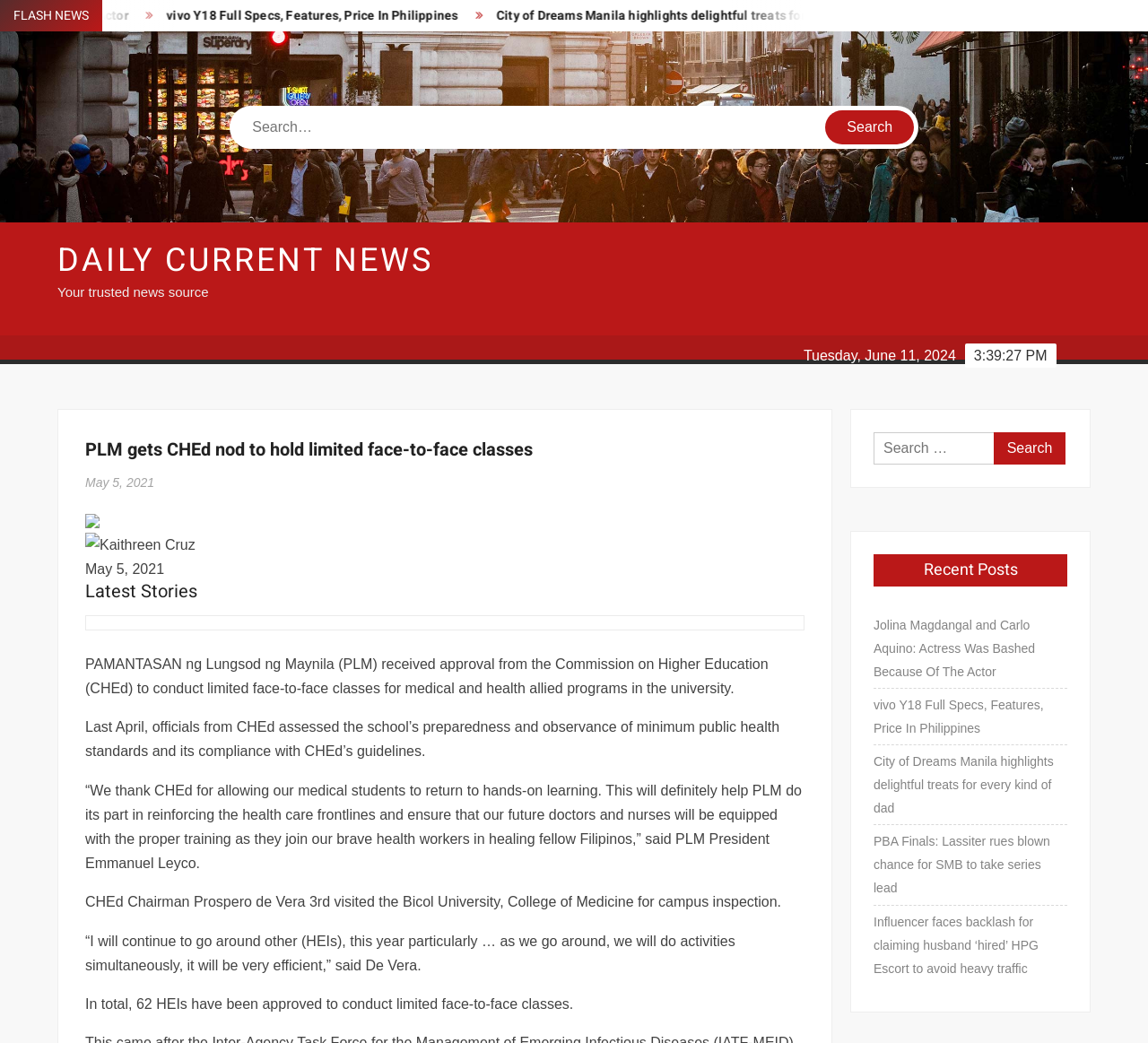What is the name of the actress who was bashed because of an actor? Based on the image, give a response in one word or a short phrase.

Jolina Magdangal